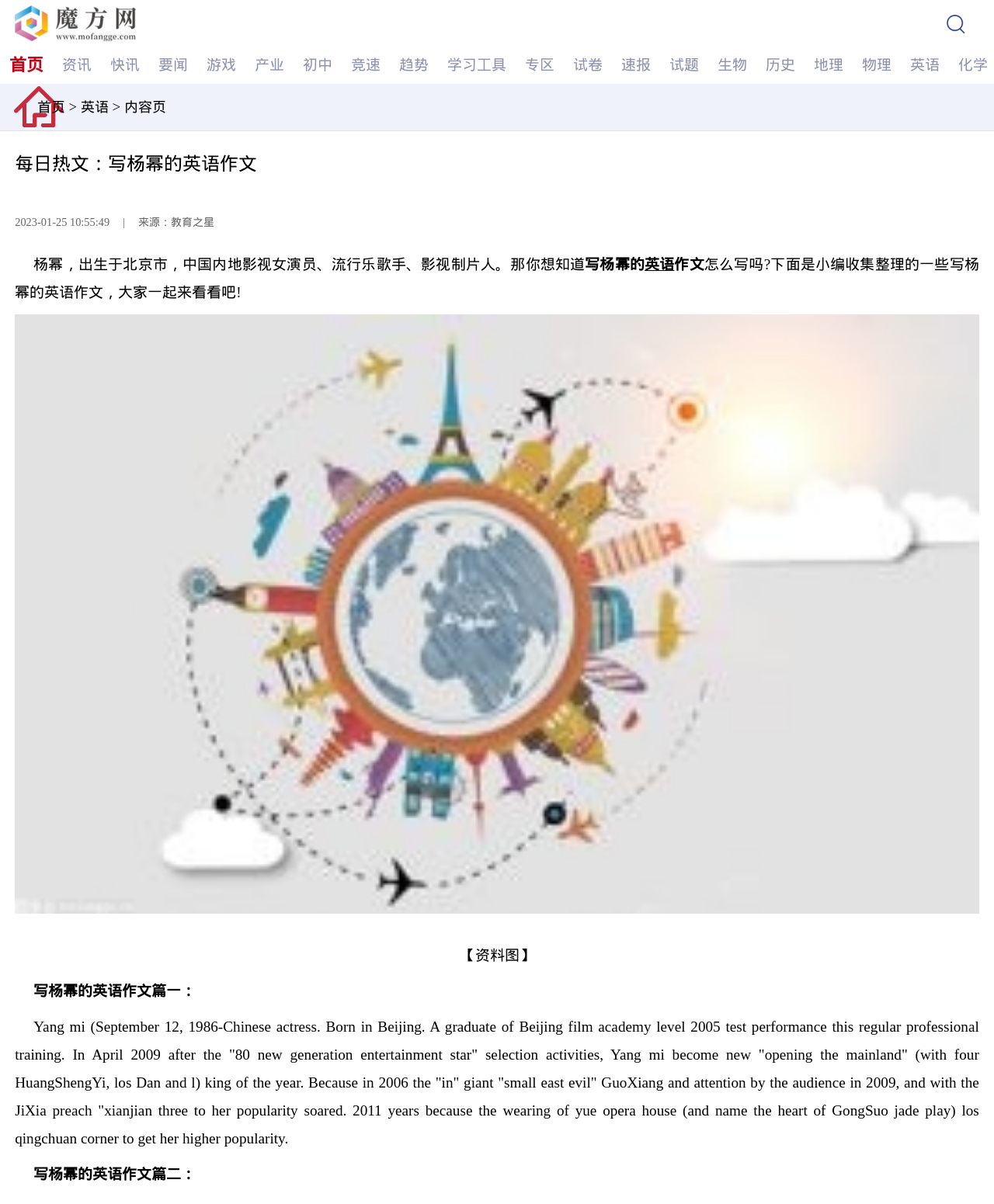Give a one-word or short phrase answer to this question: 
What is the source of the article?

教育之星